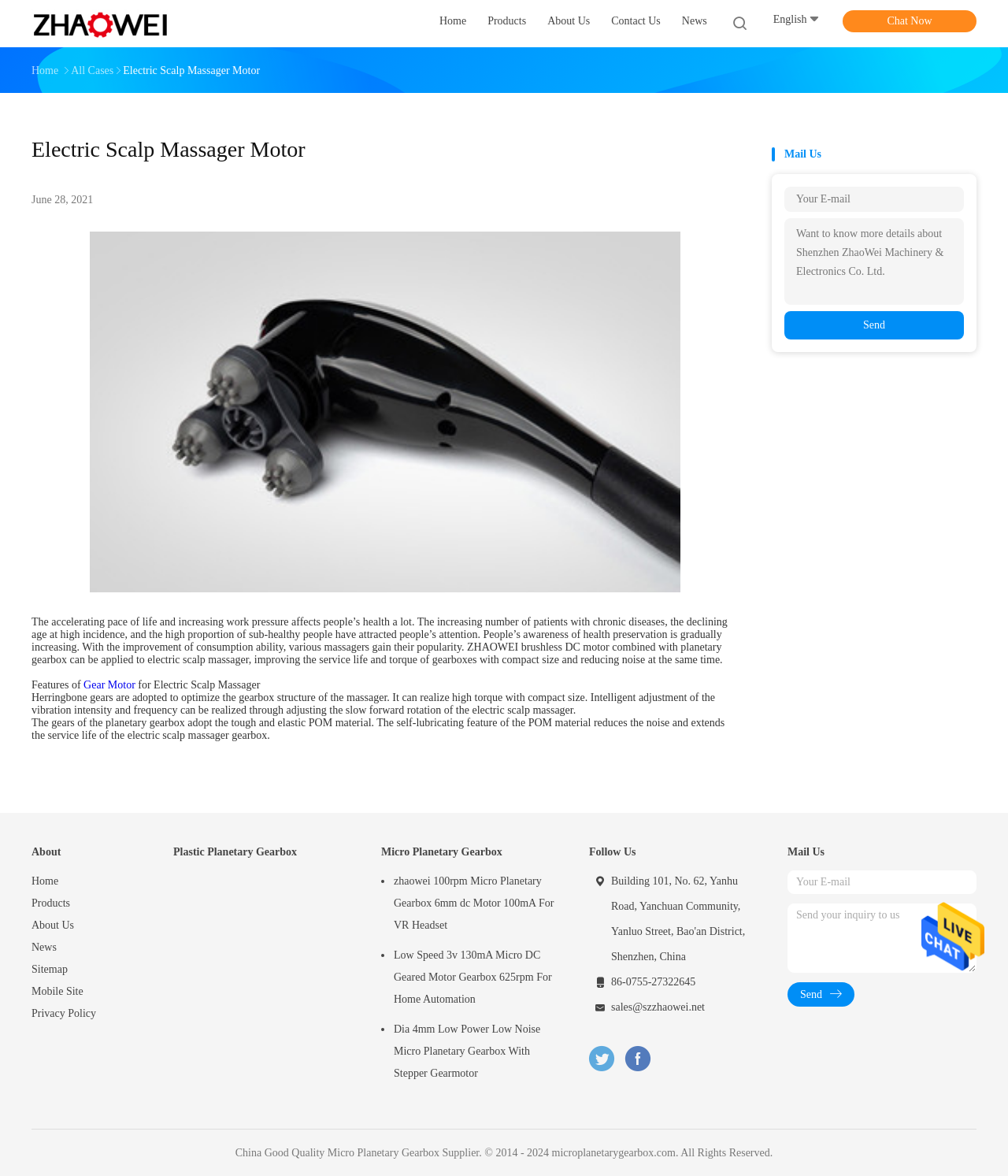Examine the screenshot and answer the question in as much detail as possible: What is the feature of the gearbox?

According to the text, the gearbox structure of the massager is optimized by adopting herringbone gears, which can realize high torque with compact size.